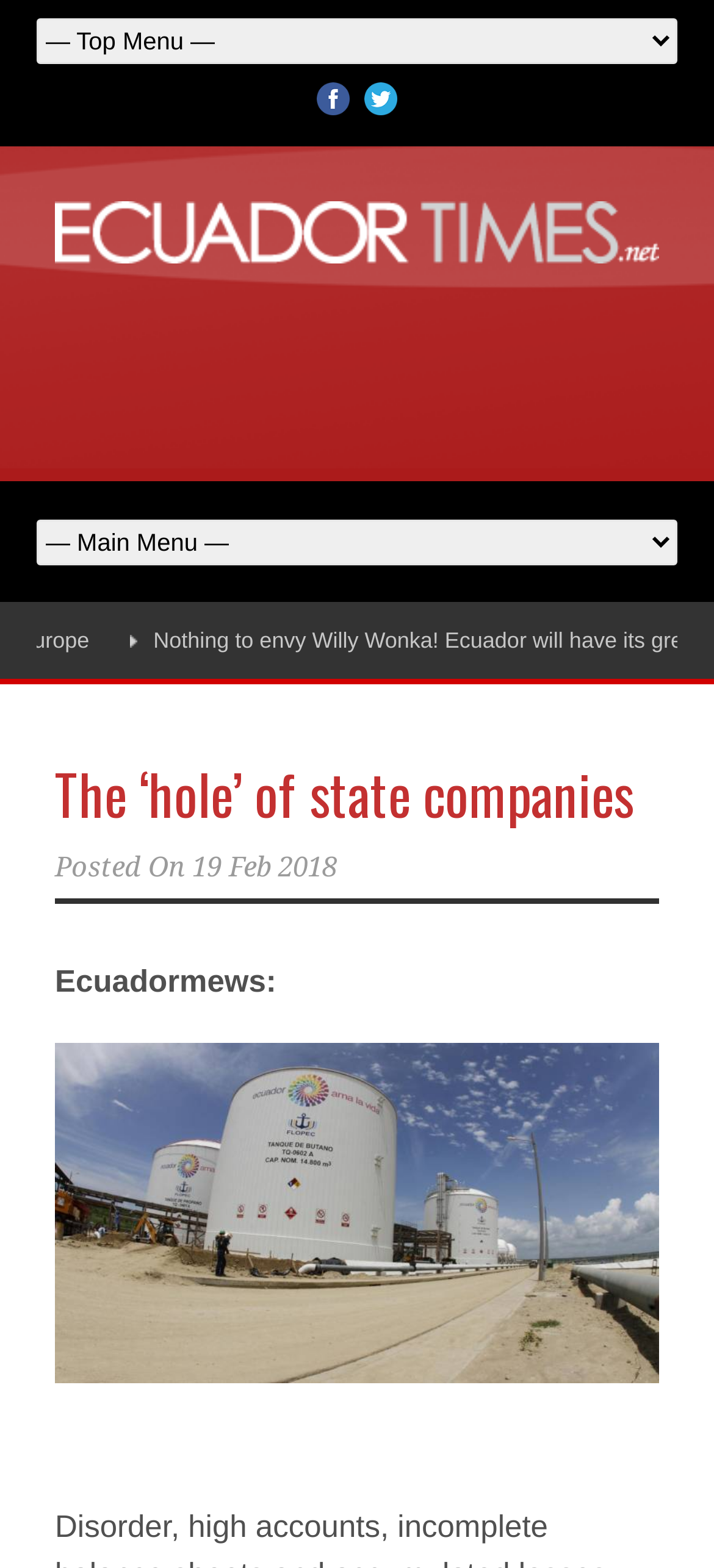Identify and provide the main heading of the webpage.

The ‘hole’ of state companies